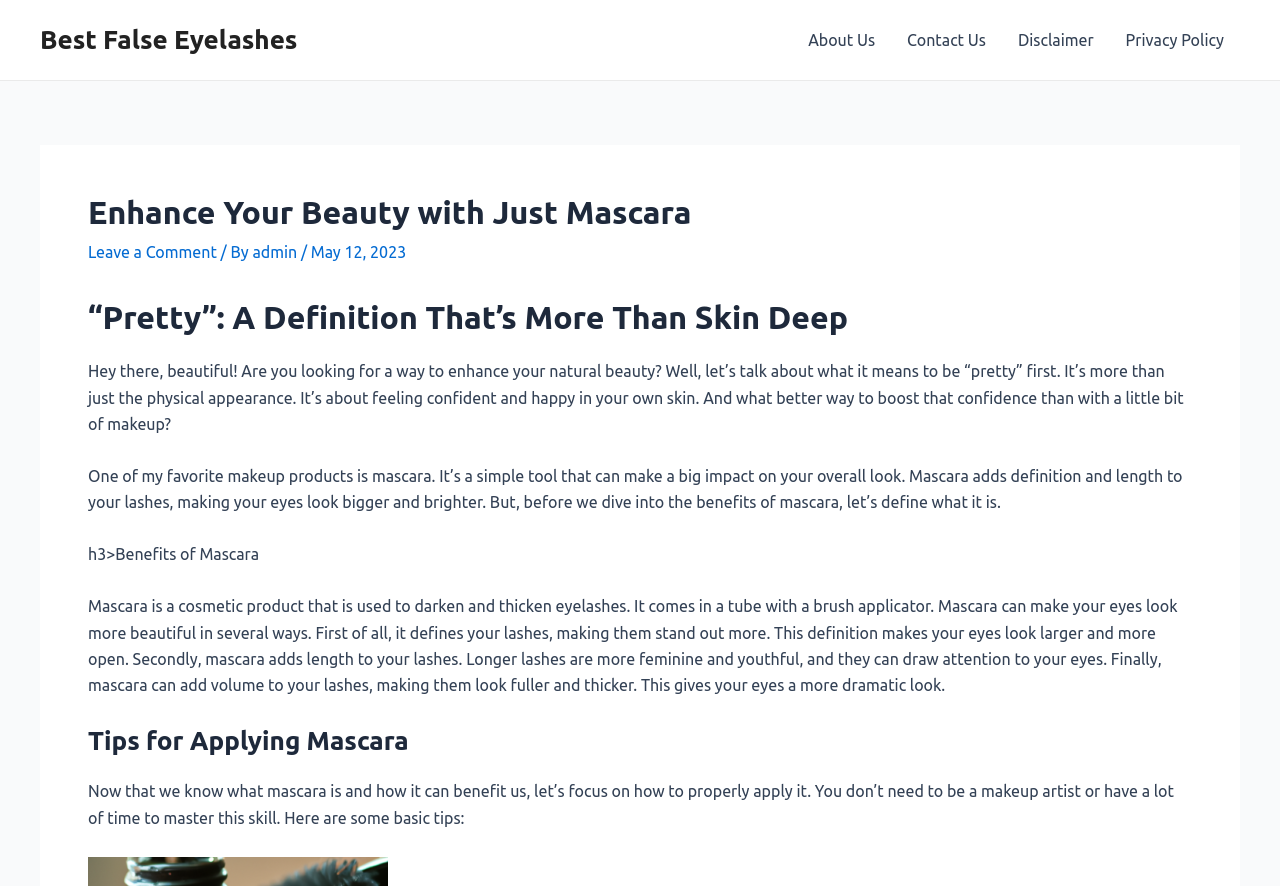Determine the bounding box for the described HTML element: "Disclaimer". Ensure the coordinates are four float numbers between 0 and 1 in the format [left, top, right, bottom].

[0.783, 0.0, 0.867, 0.09]